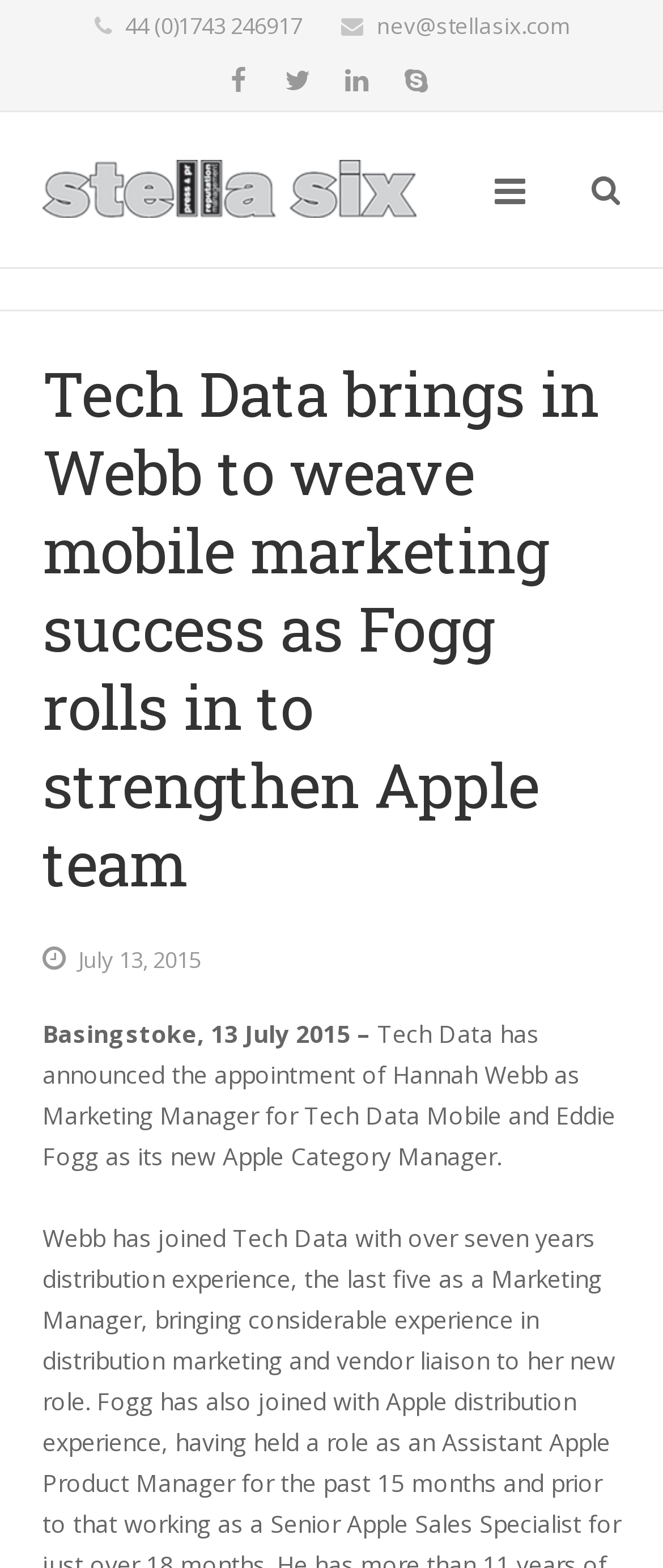Refer to the image and offer a detailed explanation in response to the question: What is the date of the article?

I found the date of the article by looking at the StaticText element with the bounding box coordinates [0.118, 0.602, 0.303, 0.622], which contains the text 'July 13, 2015'.